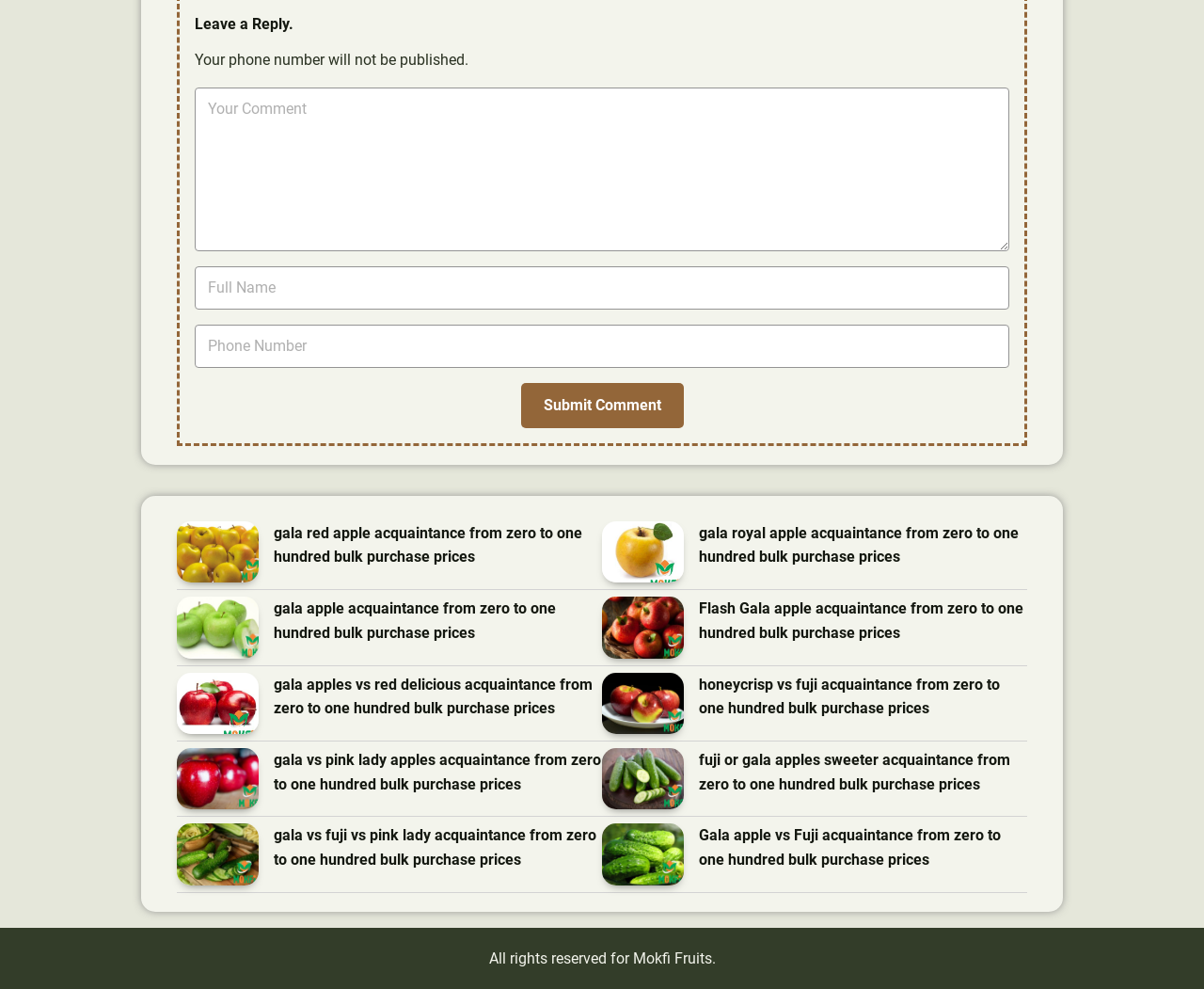Identify the bounding box coordinates for the region to click in order to carry out this instruction: "Leave a comment". Provide the coordinates using four float numbers between 0 and 1, formatted as [left, top, right, bottom].

[0.162, 0.088, 0.838, 0.254]